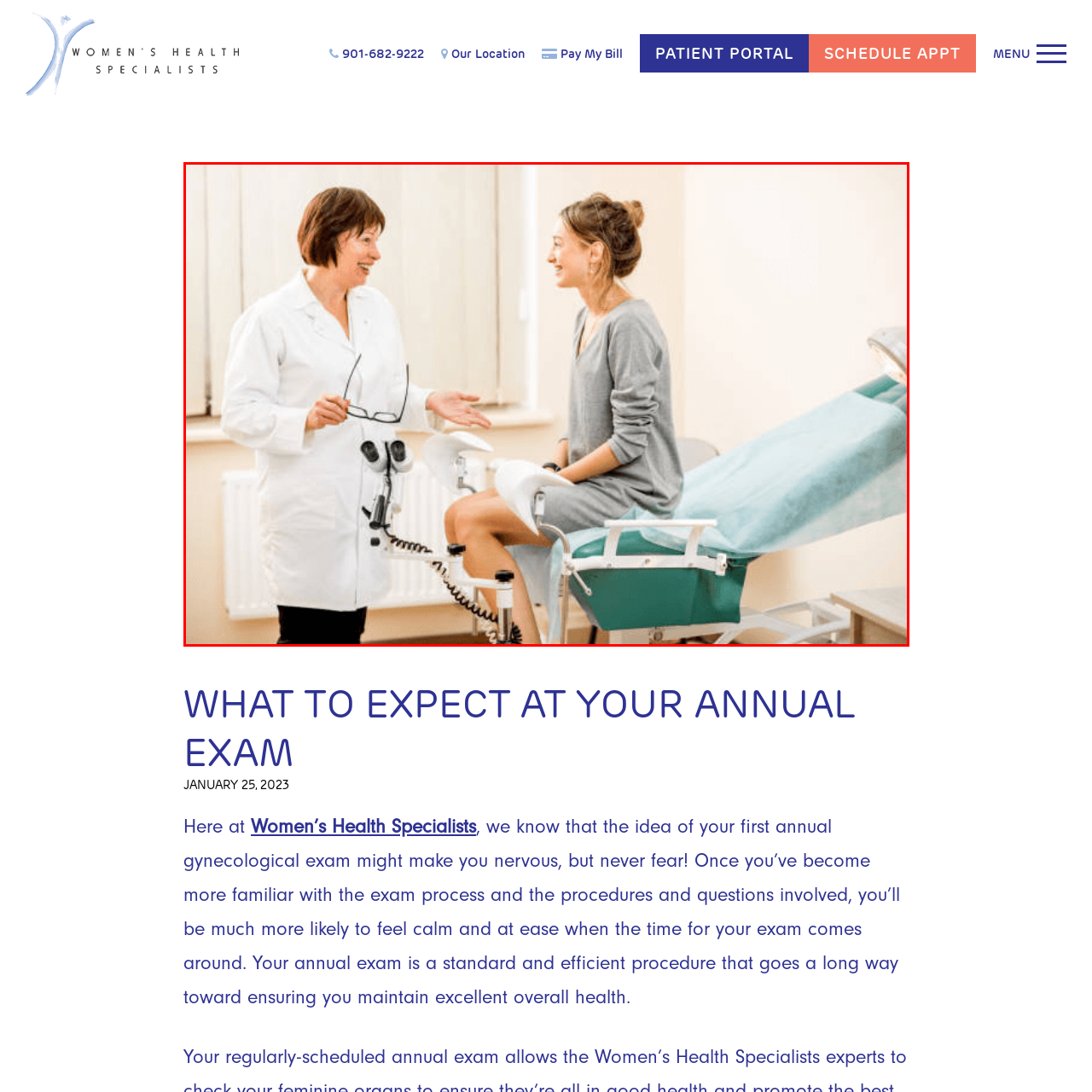Observe the image inside the red bounding box and respond to the question with a single word or phrase:
What is the patient seated on?

An examination table